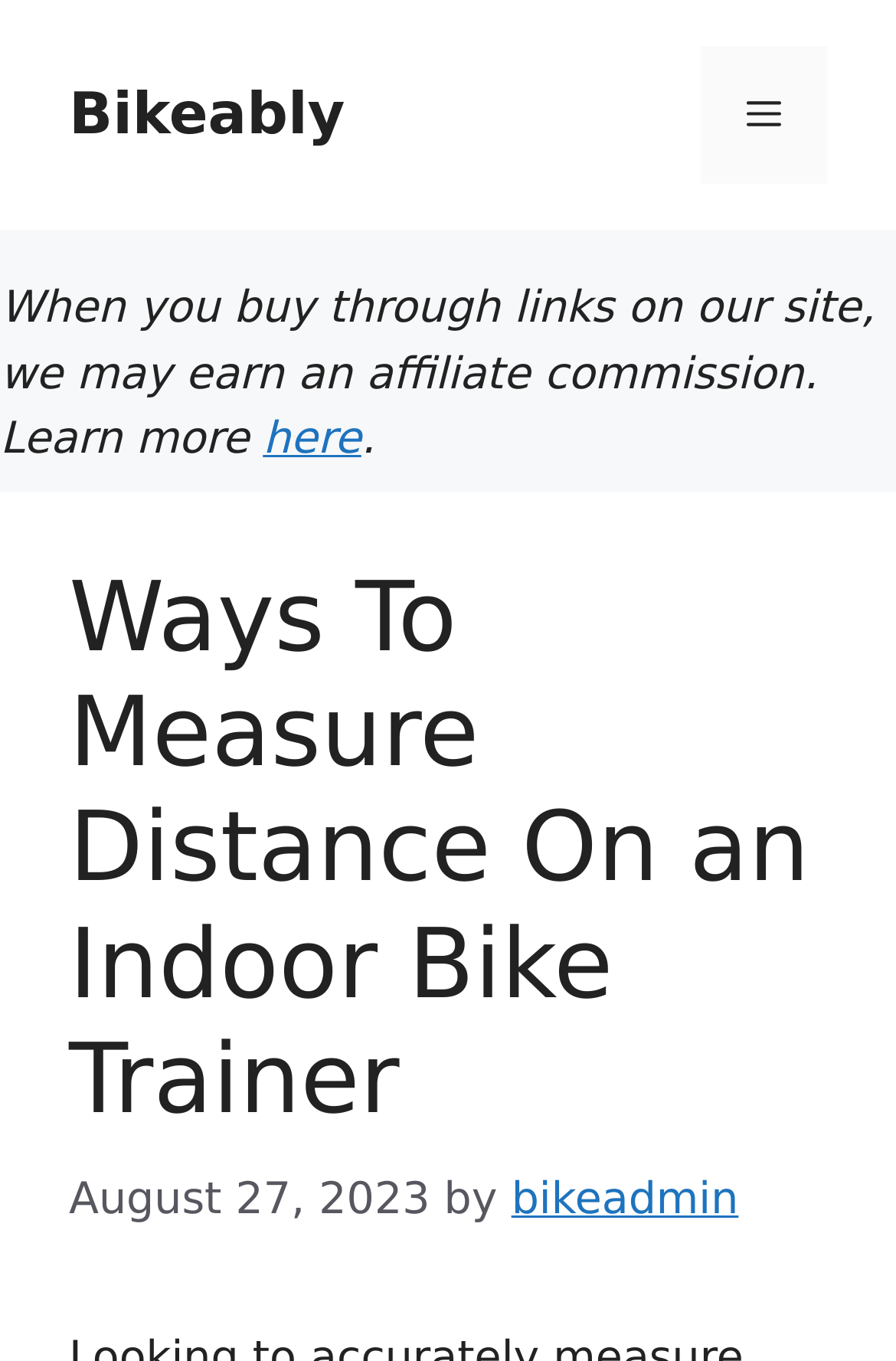Generate the text content of the main heading of the webpage.

Ways To Measure Distance On an Indoor Bike Trainer